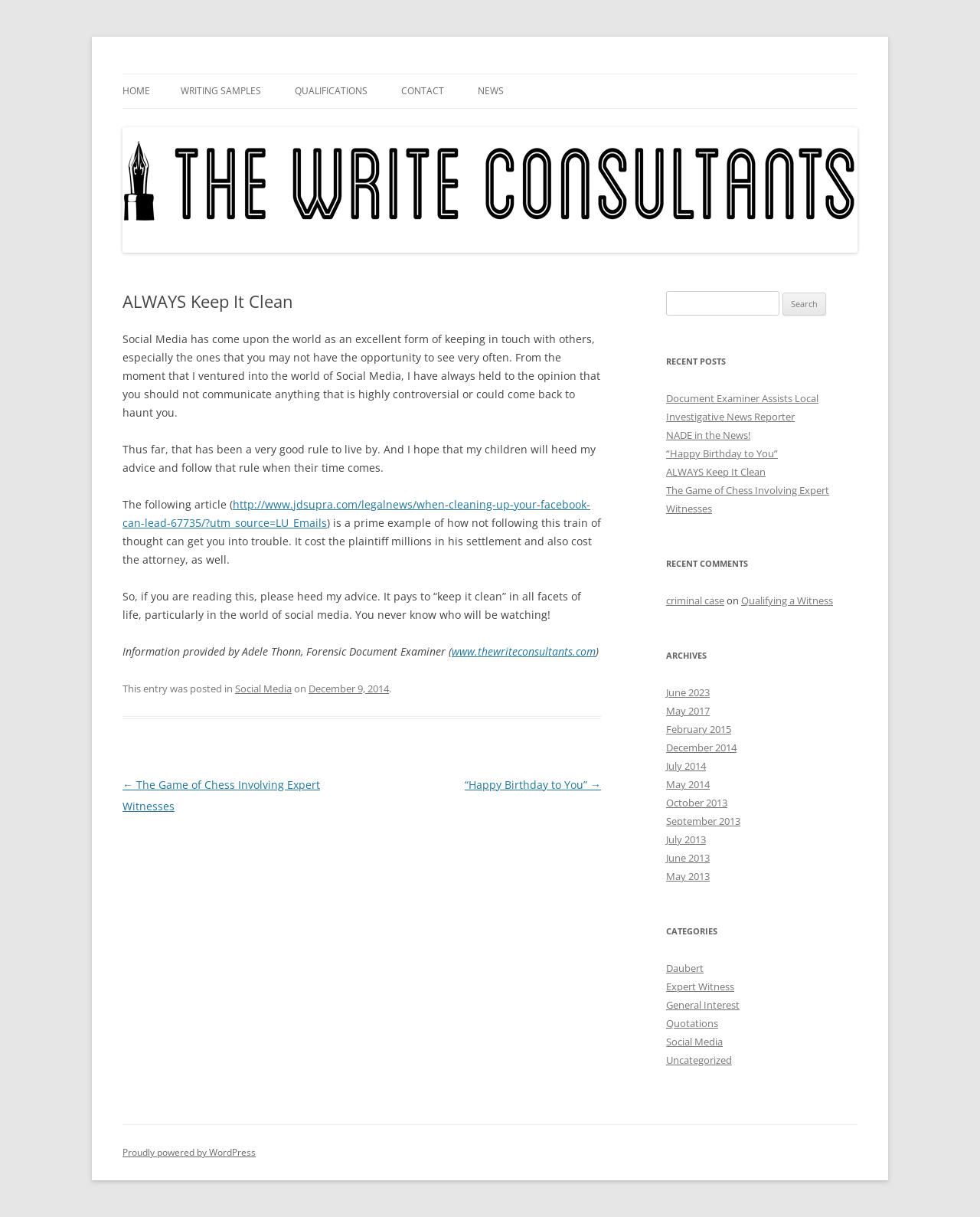Please answer the following question using a single word or phrase: 
Who is the author of the article?

Adele Thonn